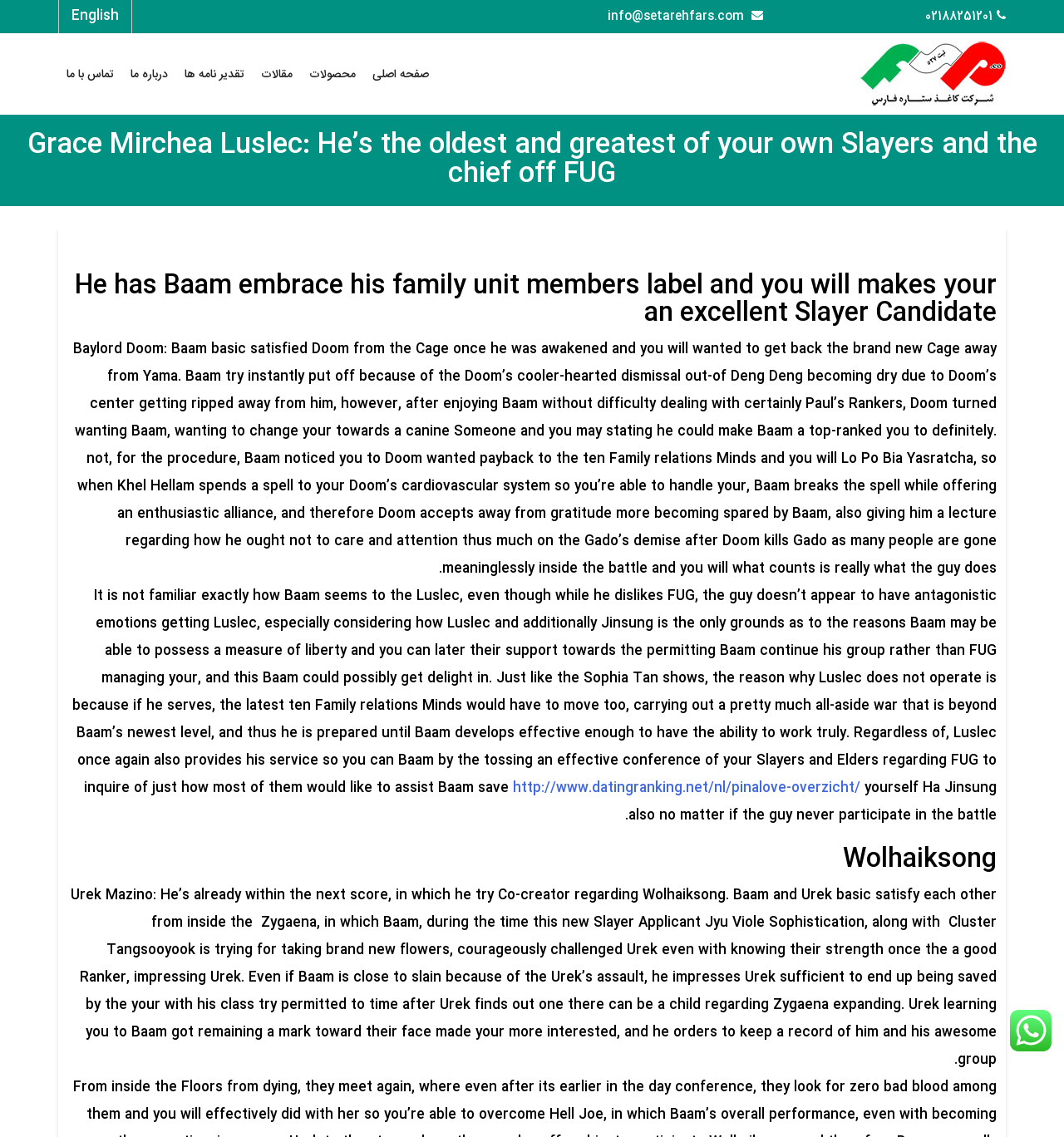Please provide a detailed answer to the question below based on the screenshot: 
What is the phone number on the top right?

I found the phone number by looking at the top right section of the webpage, where I saw a static text element with the OCR text '02188251201'.